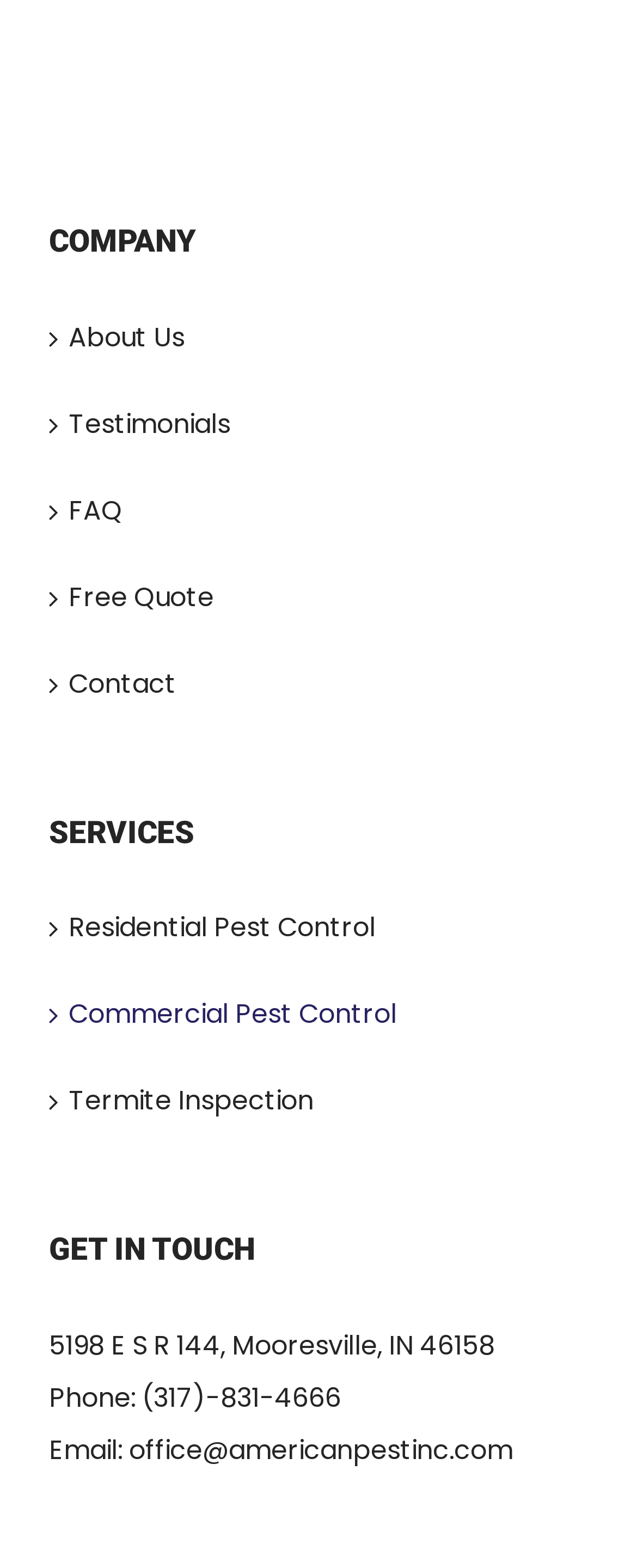What is the company's address?
By examining the image, provide a one-word or phrase answer.

5198 E S R 144, Mooresville, IN 46158